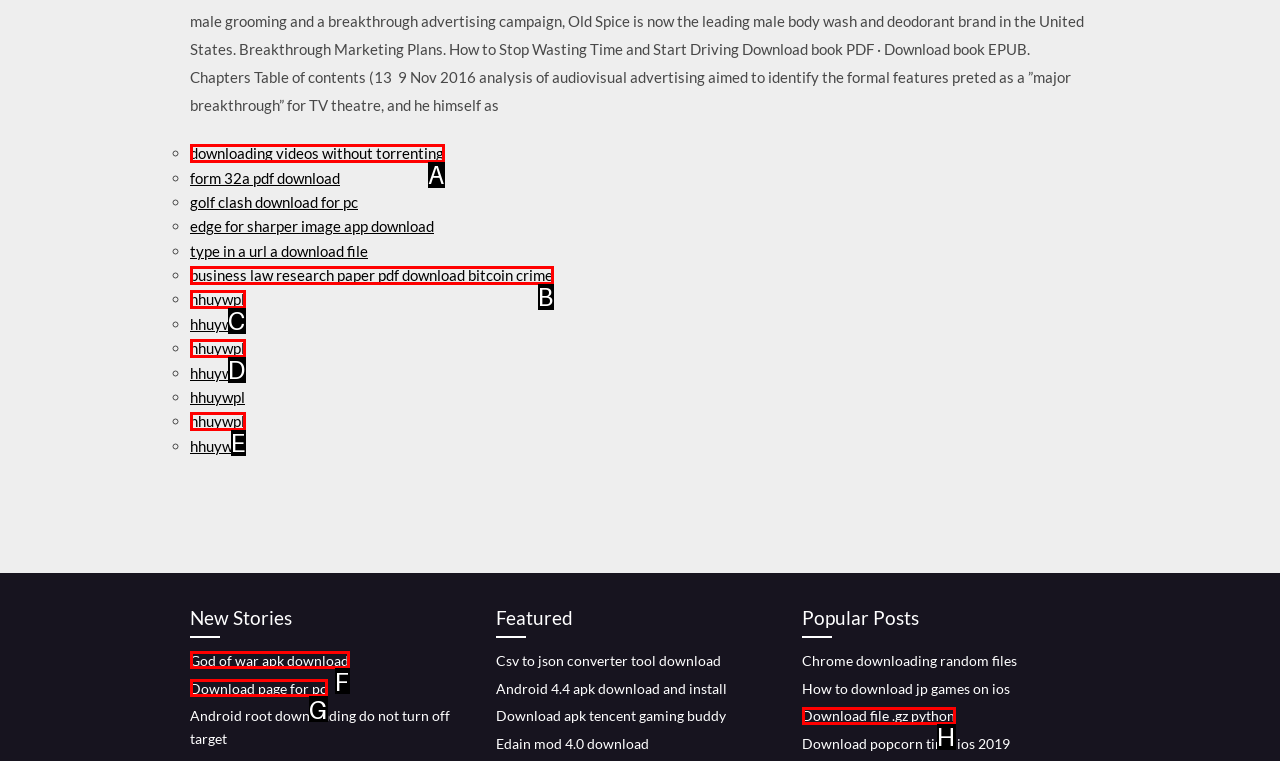Select the appropriate option that fits: Download page for pc
Reply with the letter of the correct choice.

G